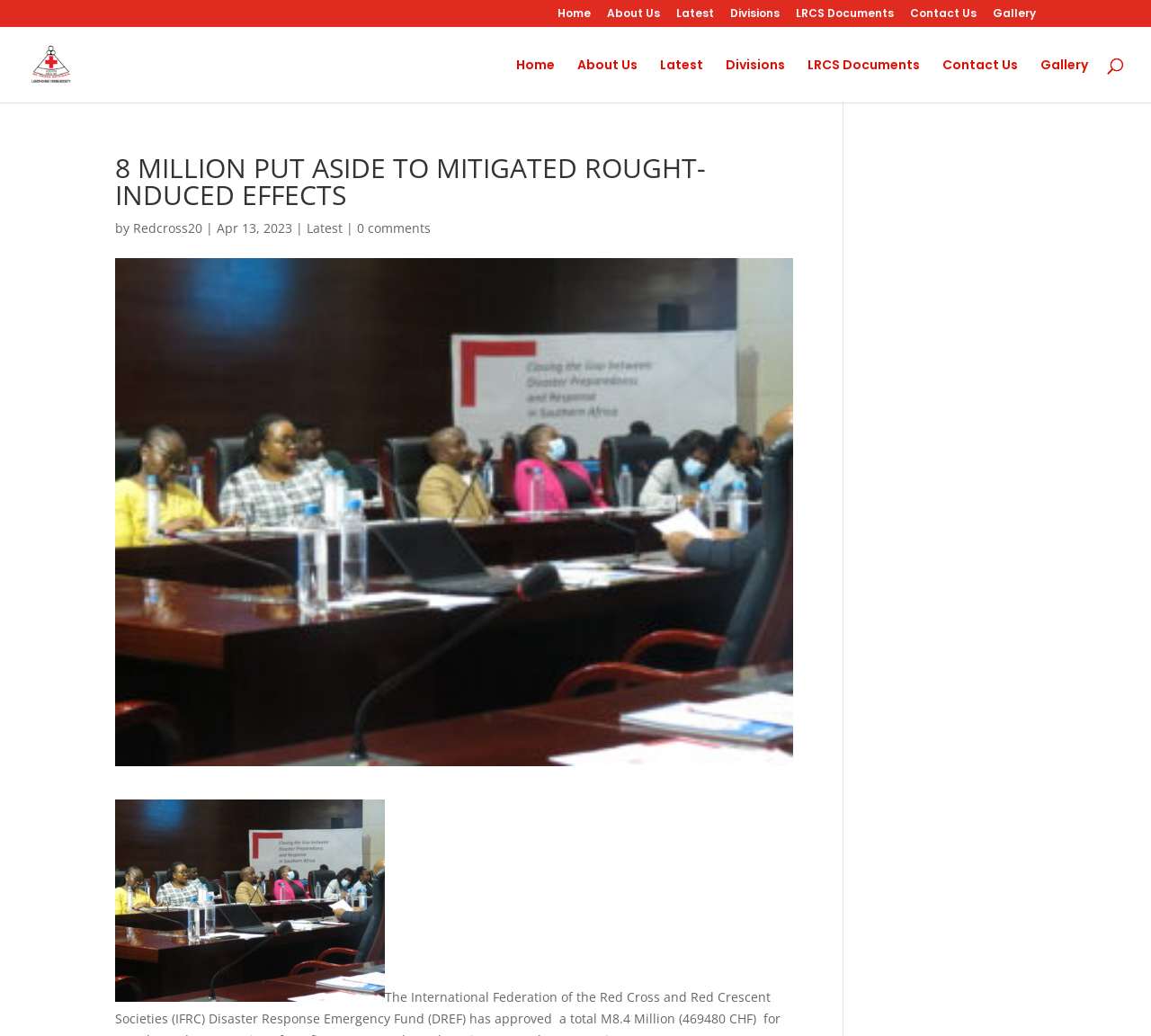What is the date of the news article?
Refer to the image and provide a one-word or short phrase answer.

Apr 13, 2023